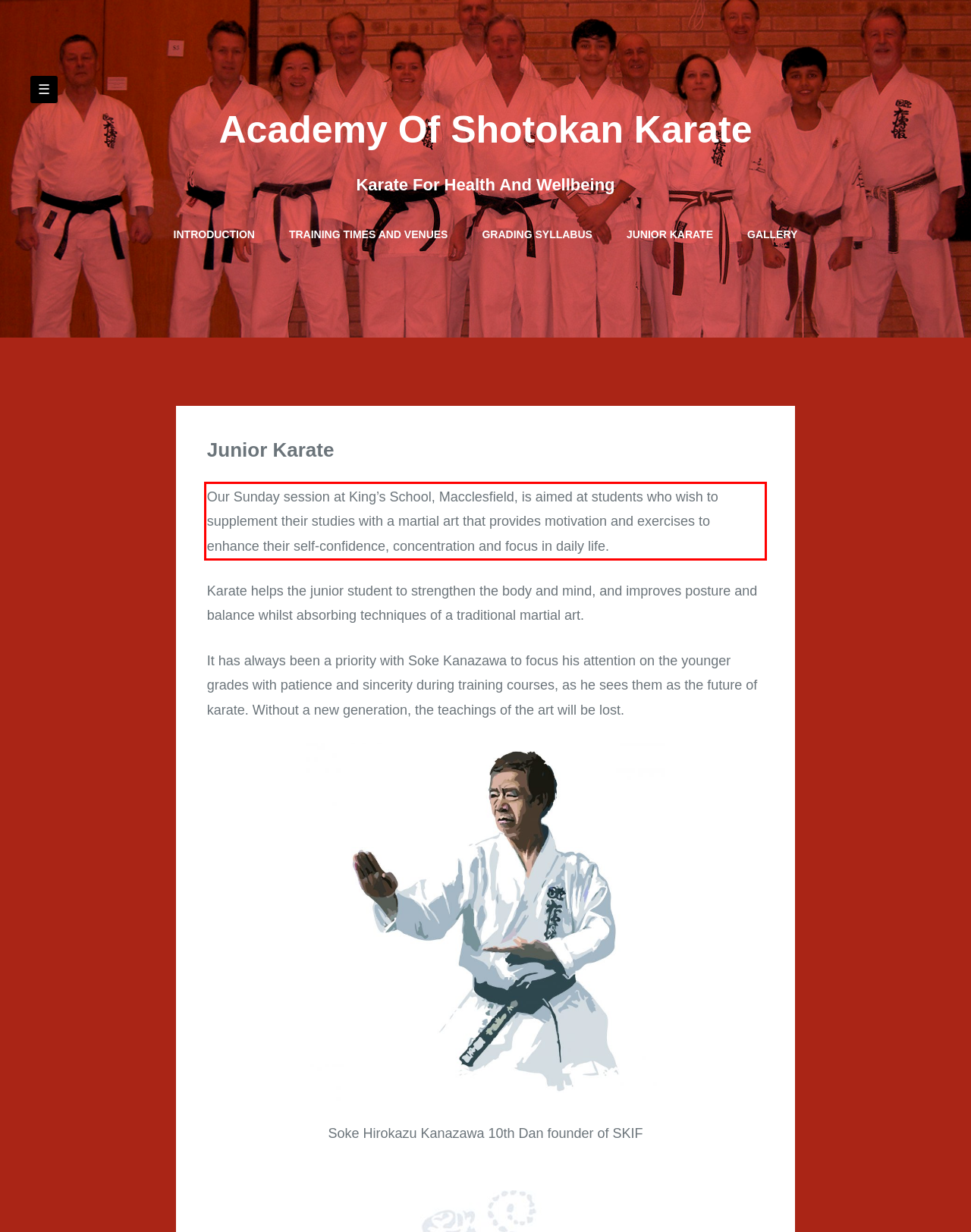You have a screenshot of a webpage, and there is a red bounding box around a UI element. Utilize OCR to extract the text within this red bounding box.

Our Sunday session at King’s School, Macclesfield, is aimed at students who wish to supplement their studies with a martial art that provides motivation and exercises to enhance their self-confidence, concentration and focus in daily life.